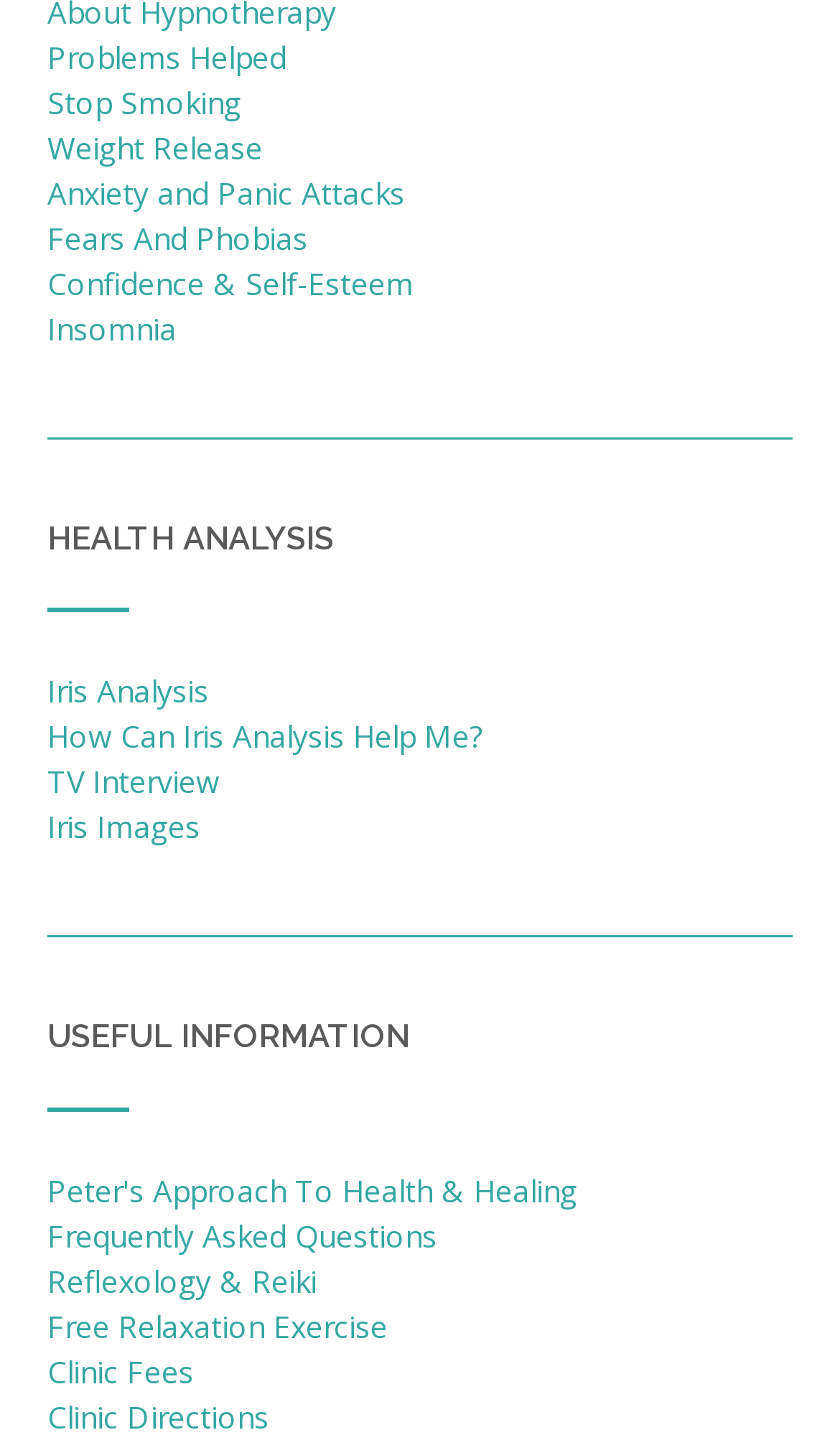Answer the following in one word or a short phrase: 
Who is the person associated with the 'Peter's Approach To Health & Healing' link?

Peter